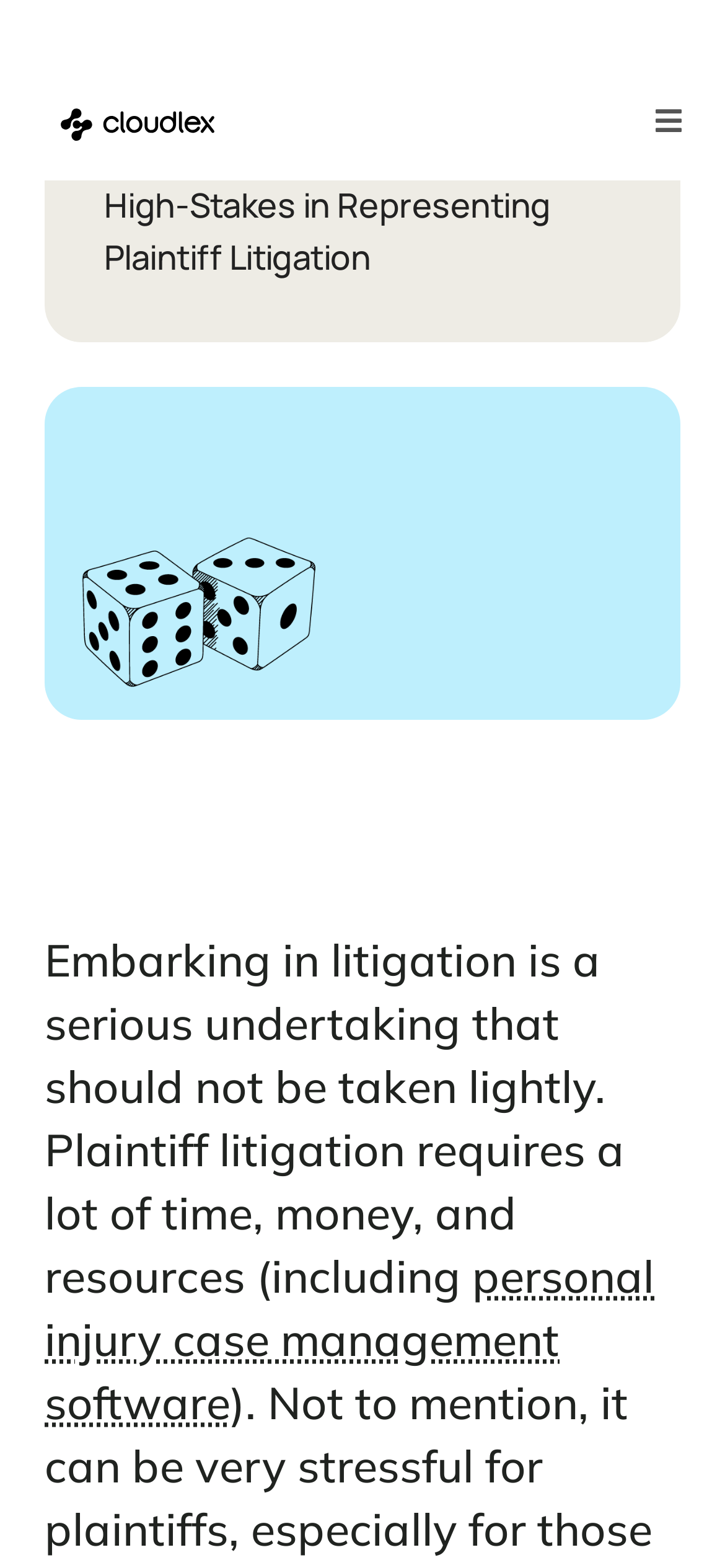Using the description "personal injury case management software", locate and provide the bounding box of the UI element.

[0.062, 0.796, 0.903, 0.912]